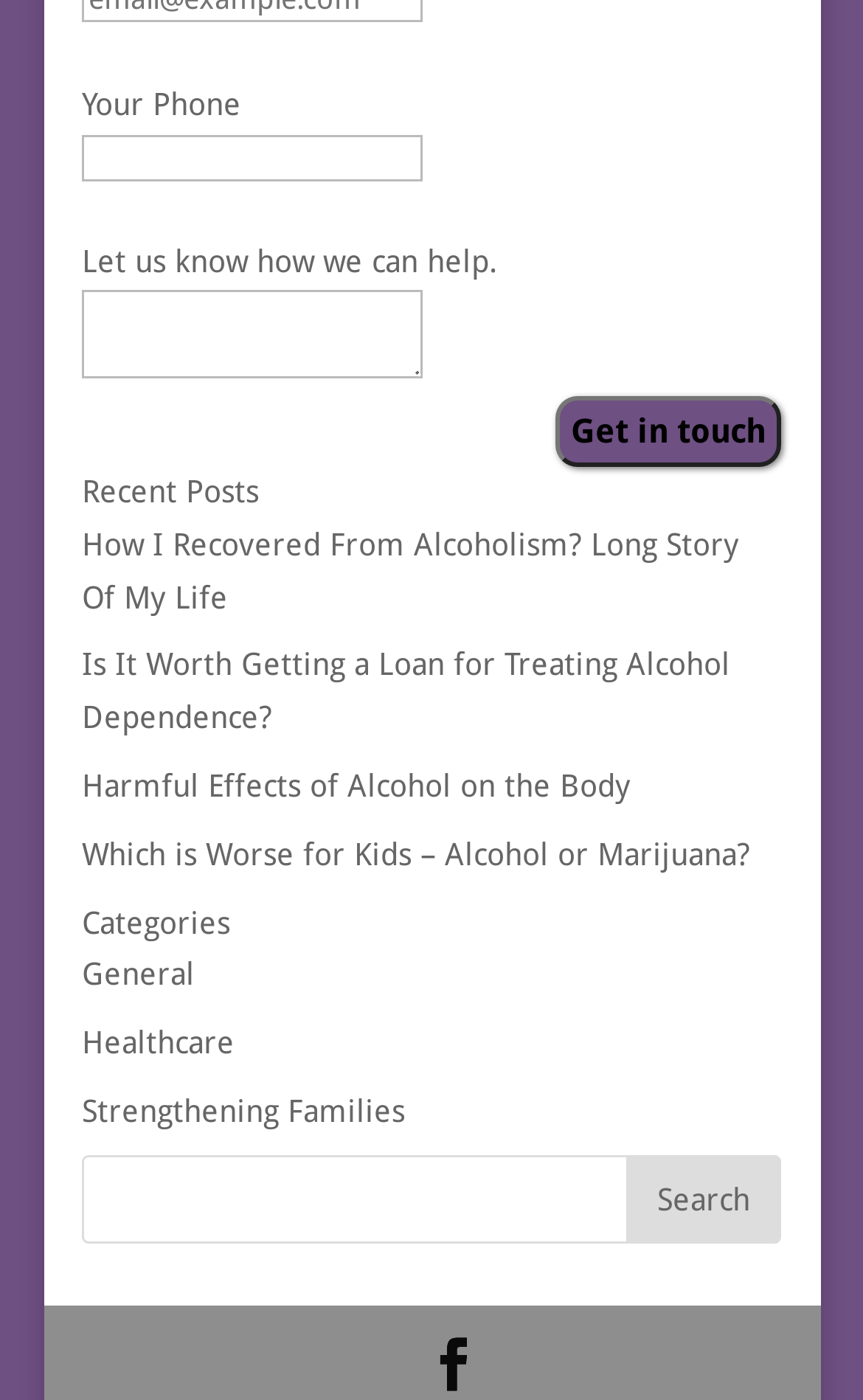Please identify the bounding box coordinates of the clickable area that will allow you to execute the instruction: "Read the post about recovering from alcoholism".

[0.095, 0.376, 0.857, 0.439]